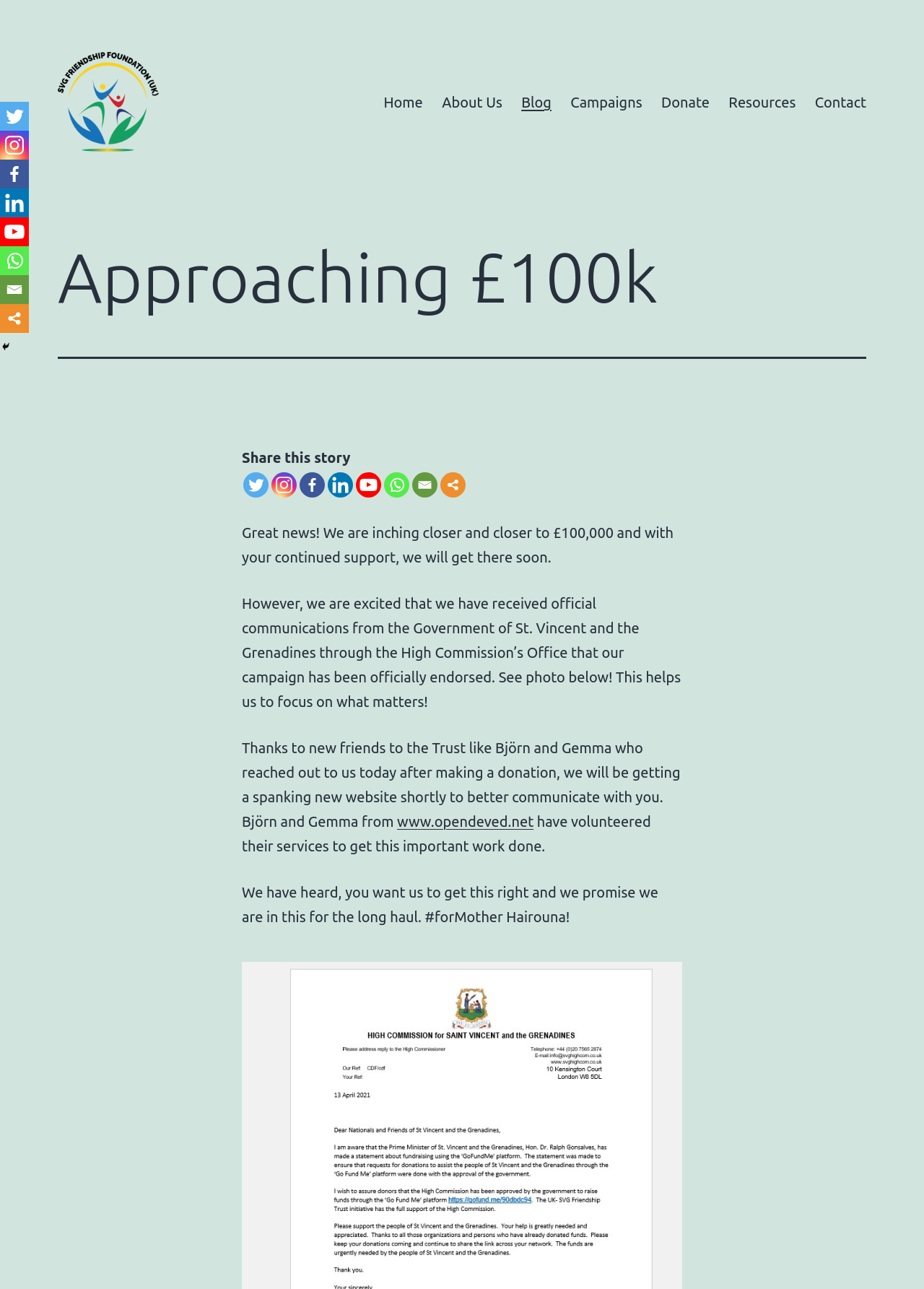Could you indicate the bounding box coordinates of the region to click in order to complete this instruction: "Share this story on Twitter".

[0.263, 0.366, 0.291, 0.386]